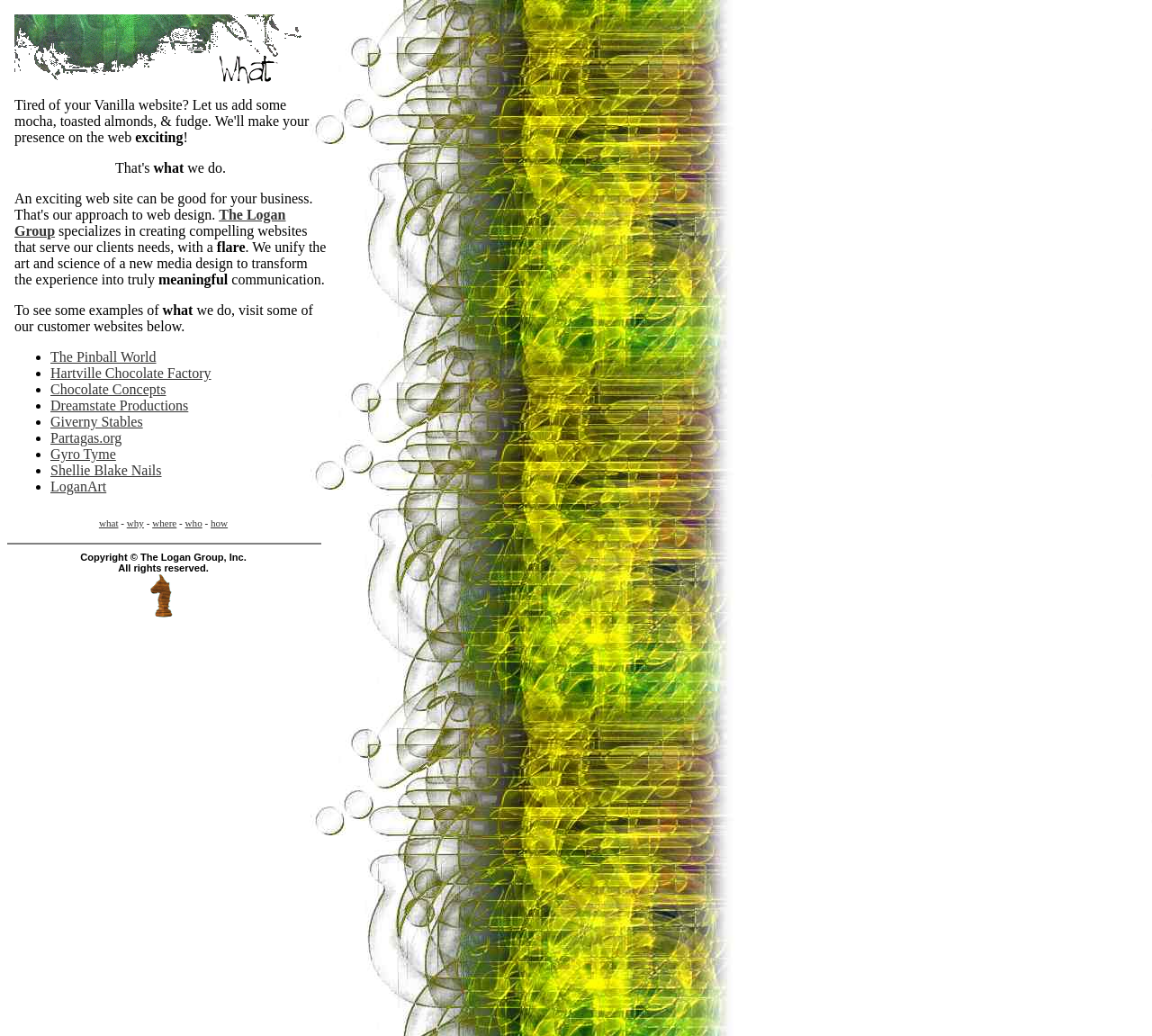Please give a one-word or short phrase response to the following question: 
What is the theme of the image at the top of the page?

coffee